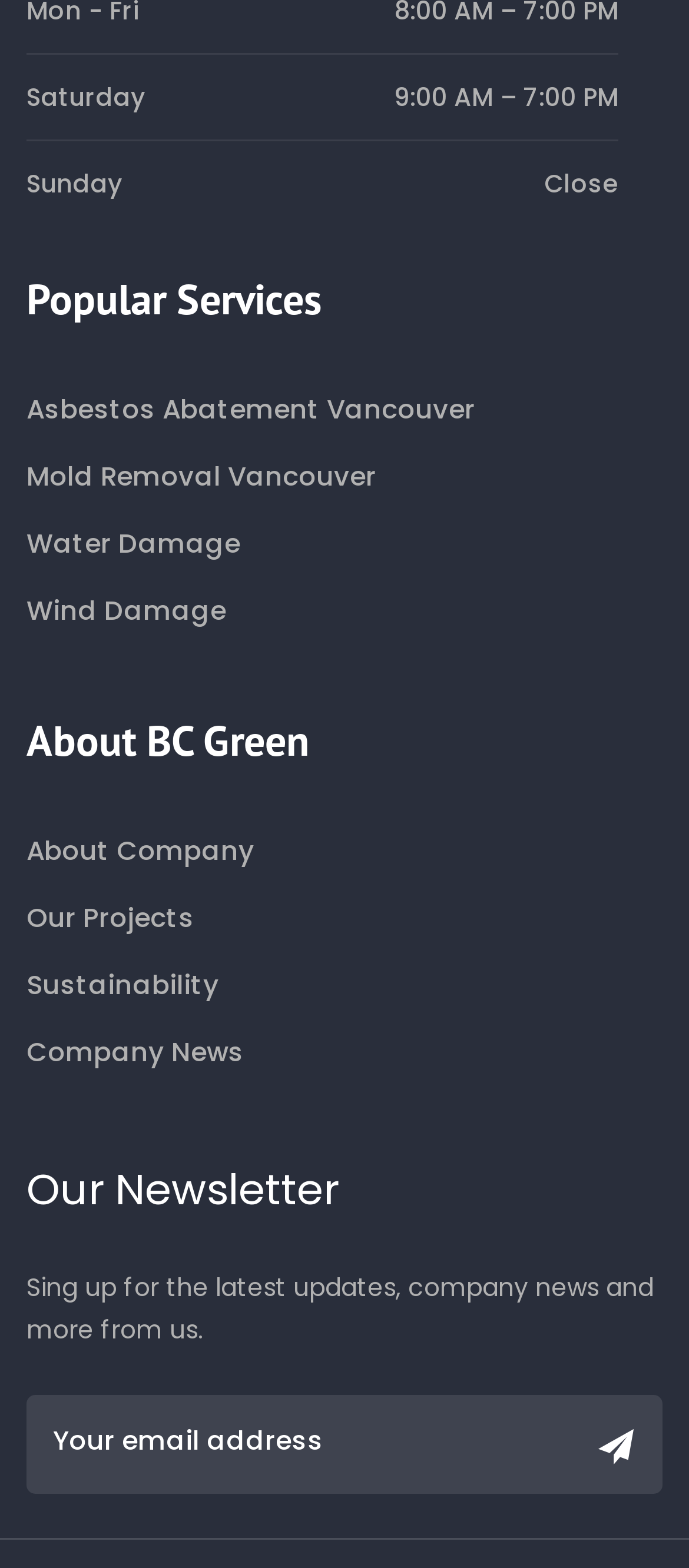How many links are there in the About BC Green section?
Give a one-word or short-phrase answer derived from the screenshot.

4